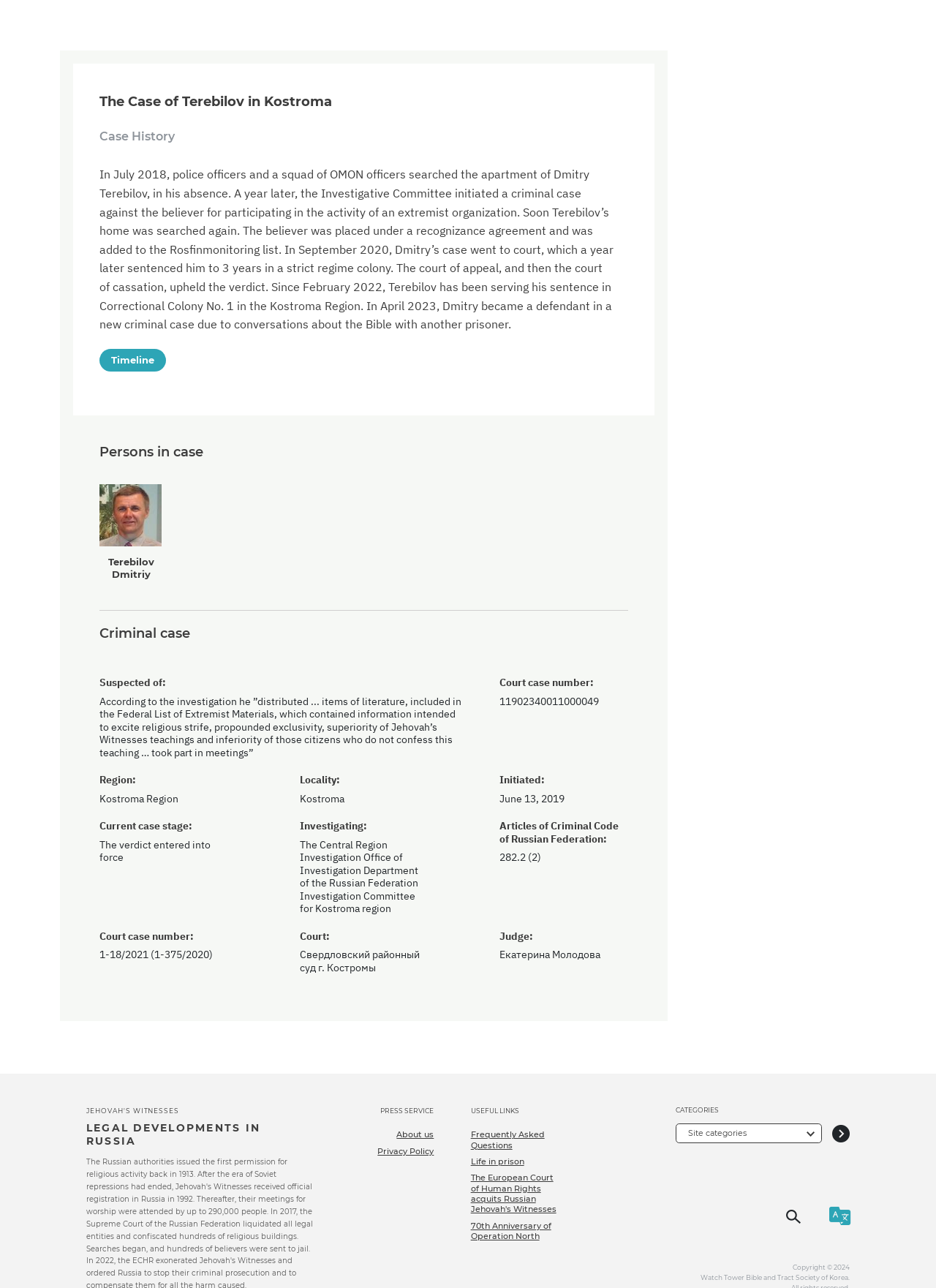Locate the bounding box coordinates of the element I should click to achieve the following instruction: "Read the case history".

[0.106, 0.101, 0.187, 0.112]